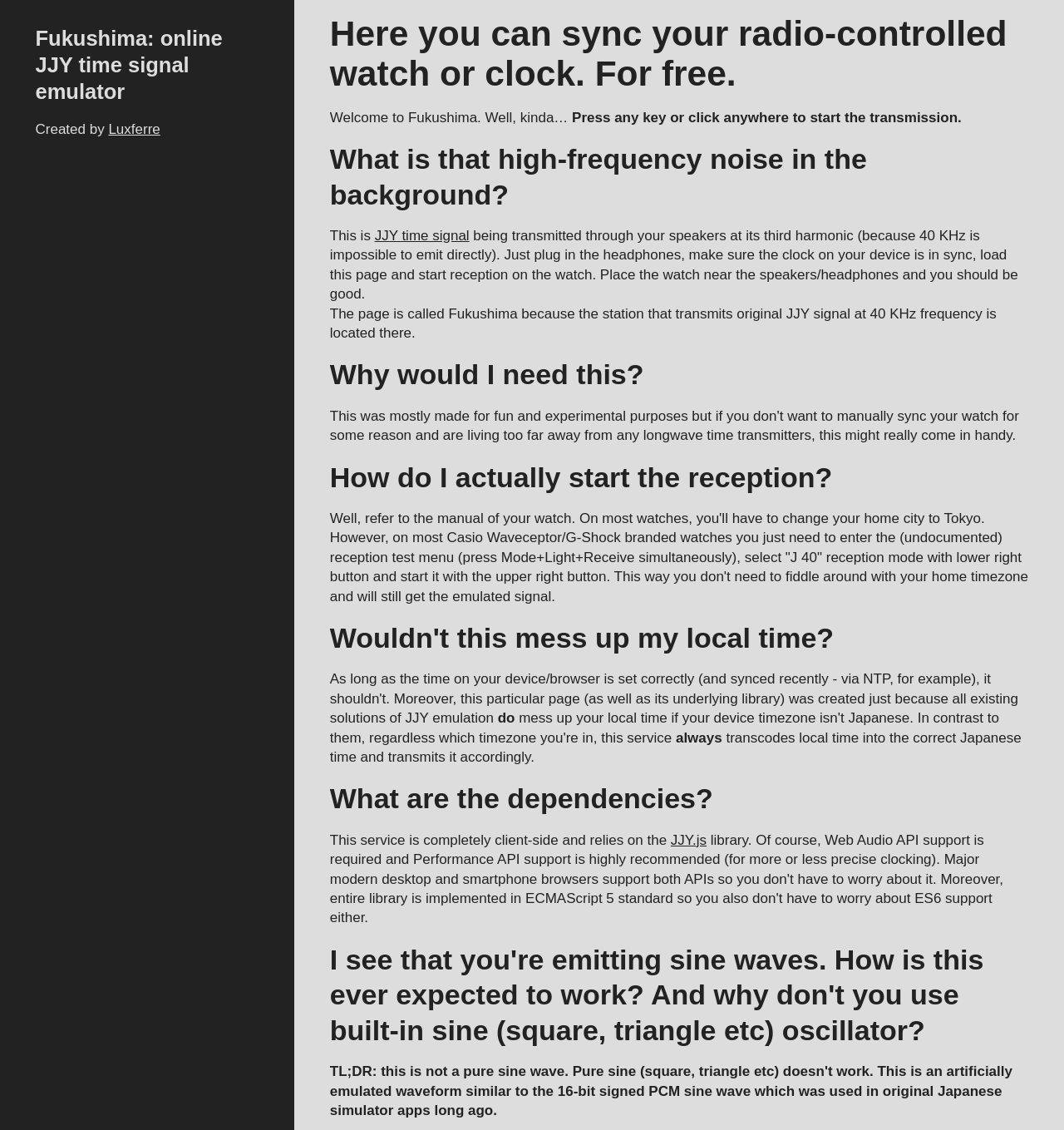Please reply with a single word or brief phrase to the question: 
What is the purpose of this webpage?

Sync radio-controlled watch or clock